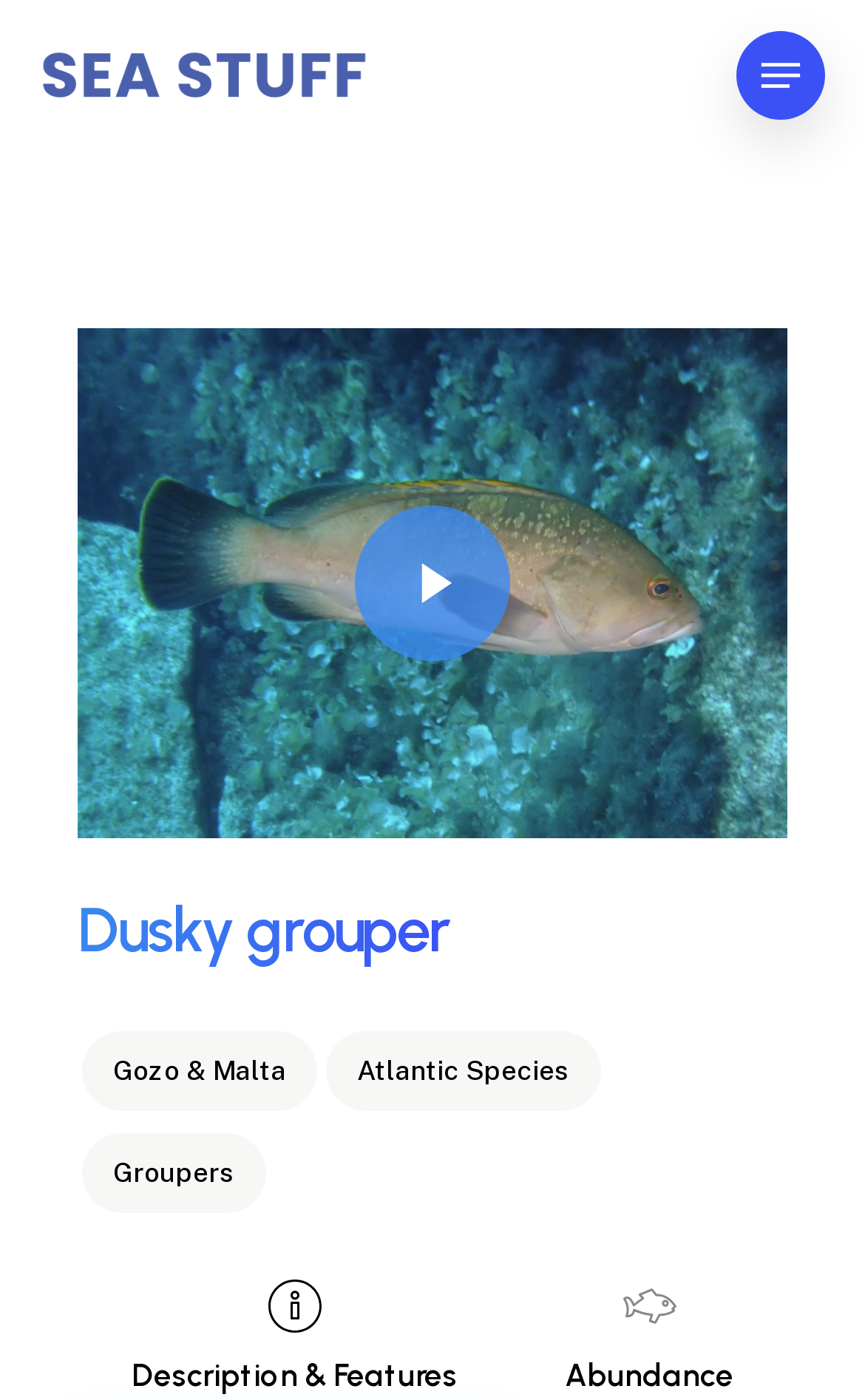Provide a short, one-word or phrase answer to the question below:
What is the purpose of the 'Play Video' link?

To play a video